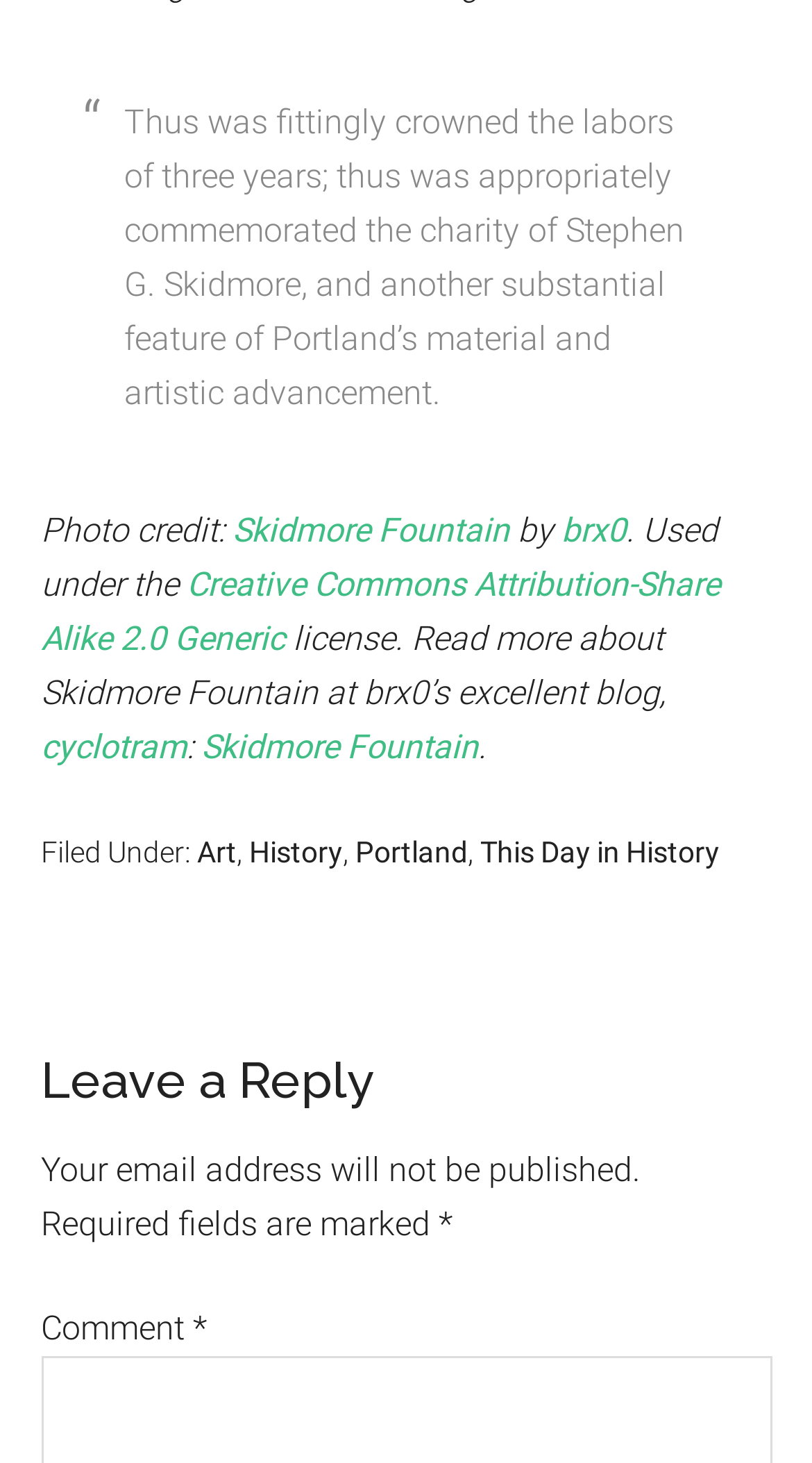Can you specify the bounding box coordinates for the region that should be clicked to fulfill this instruction: "Click on the link to Skidmore Fountain".

[0.286, 0.348, 0.627, 0.376]